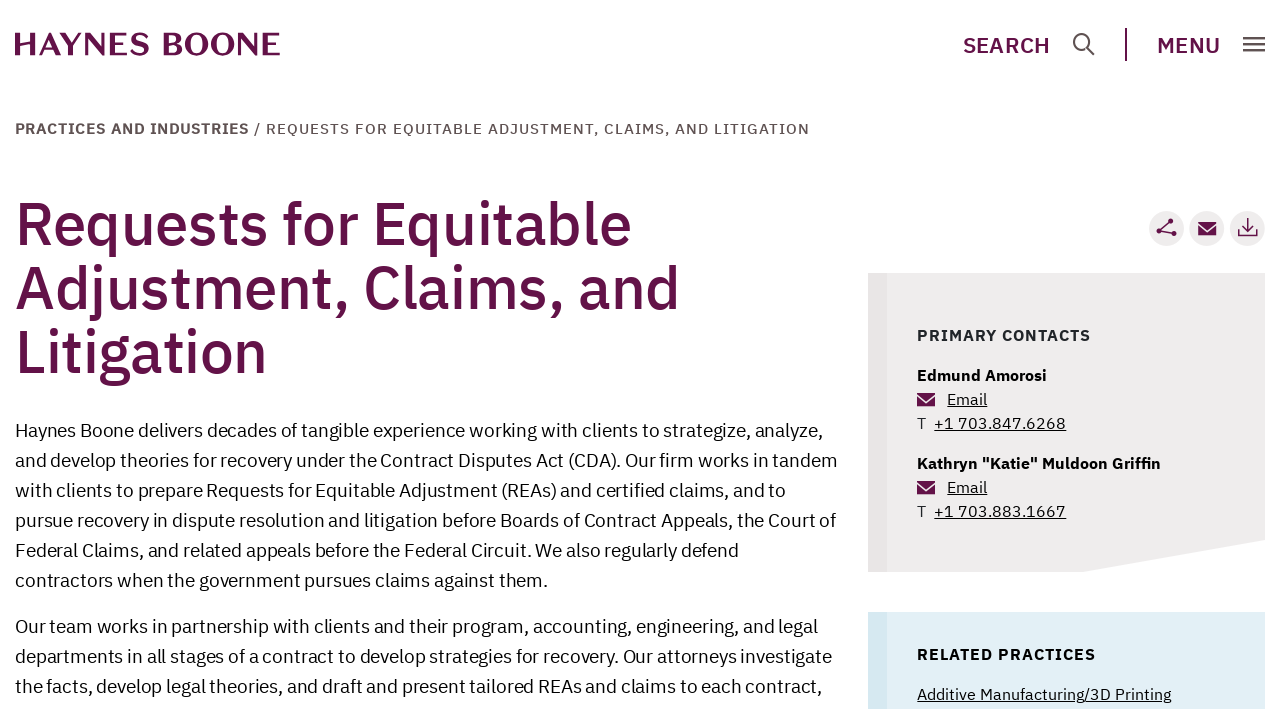What is the name of the law firm?
Refer to the image and provide a concise answer in one word or phrase.

Haynes Boone